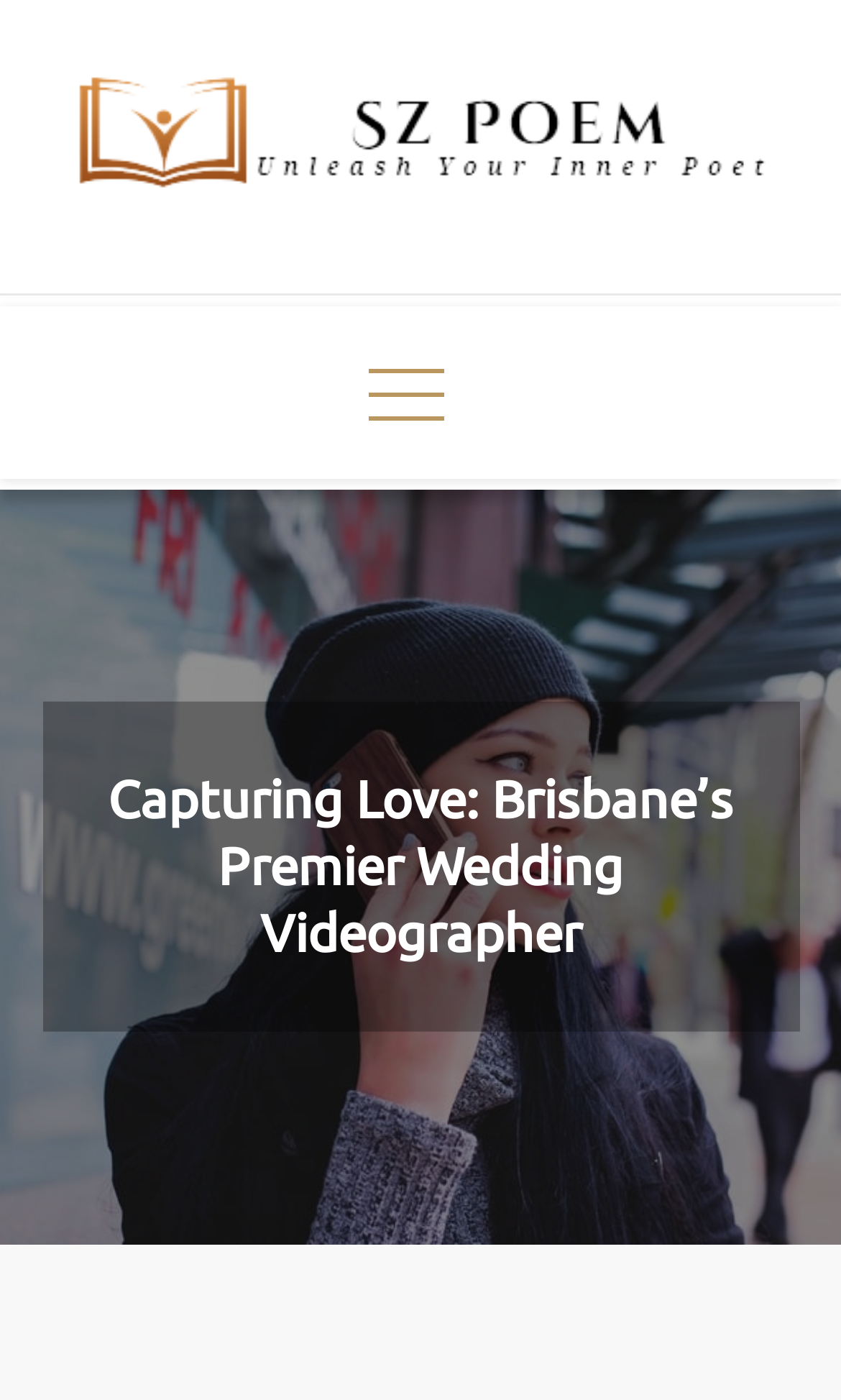What is the name of the wedding videographer? Examine the screenshot and reply using just one word or a brief phrase.

Sz Poem